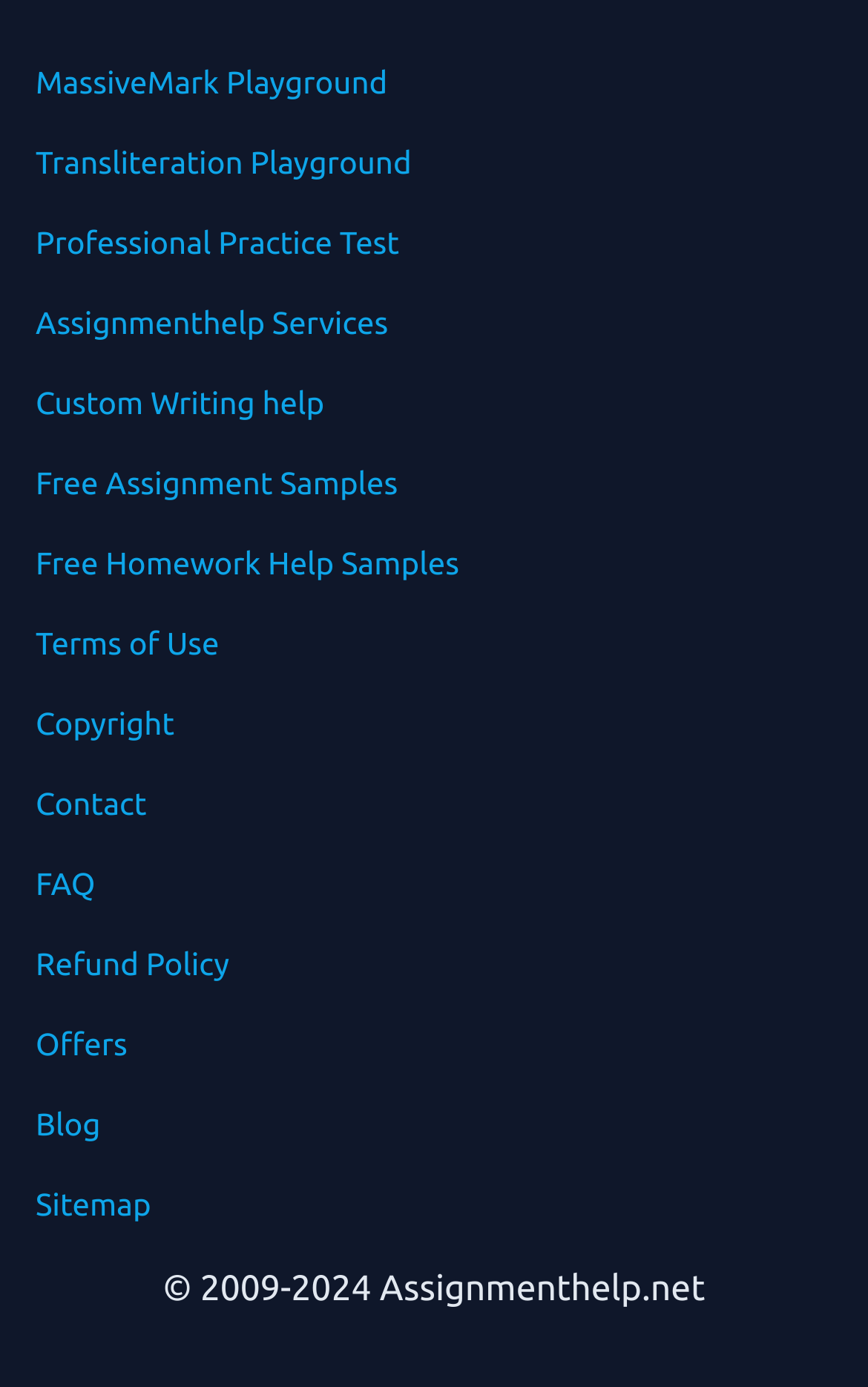What is the topmost link on the webpage?
Give a detailed response to the question by analyzing the screenshot.

By analyzing the bounding box coordinates, I found that the link with the smallest y1 value is 'MassiveMark Playground', which means it is located at the top of the webpage.